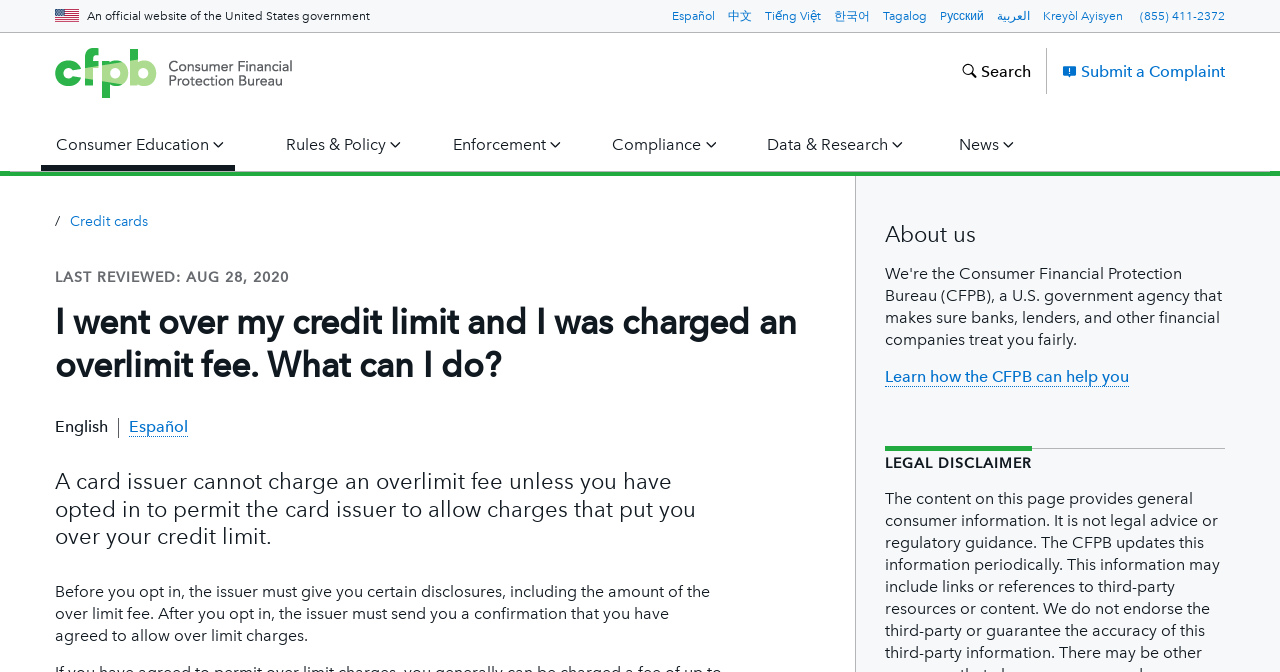What is the phone number to contact the Consumer Financial Protection Bureau?
Refer to the image and give a detailed response to the question.

I found the phone number by looking at the link element with the text '(855) 411-2372' which is located at the top of the webpage.